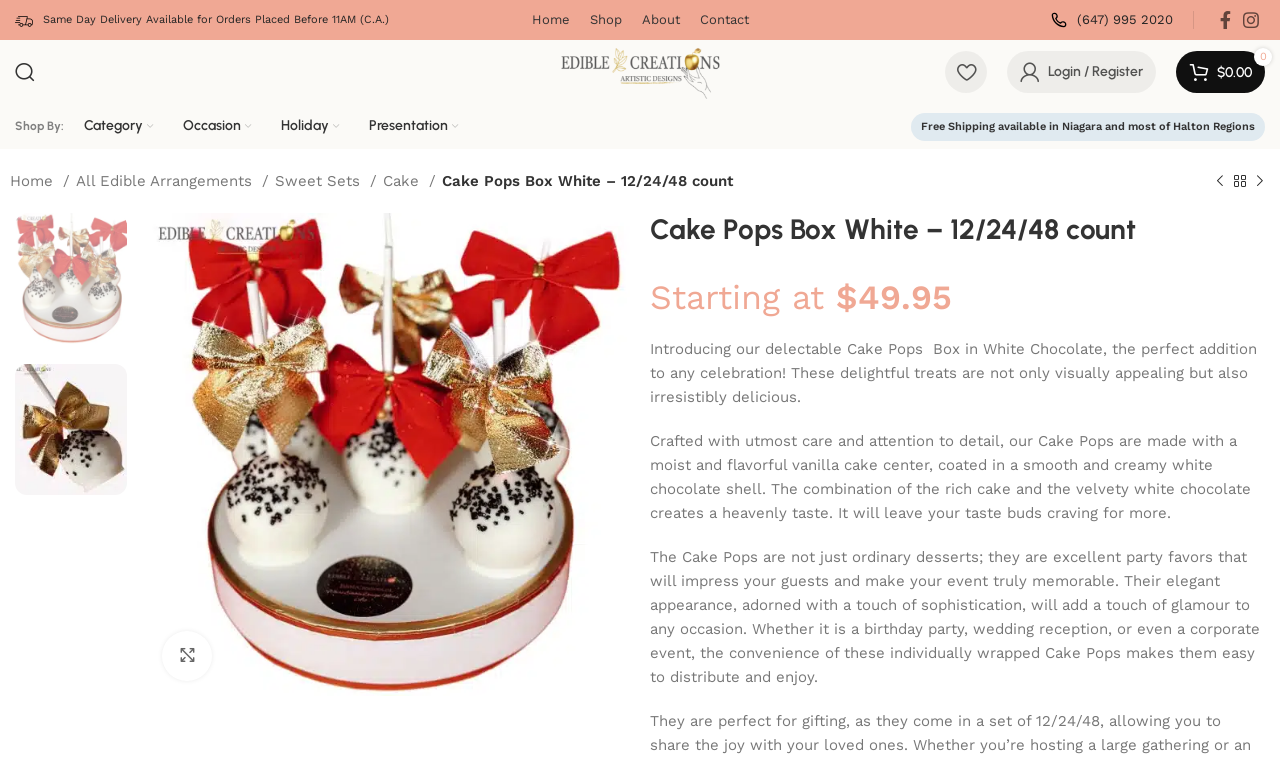Locate the bounding box coordinates of the item that should be clicked to fulfill the instruction: "Check the latest IT news".

None